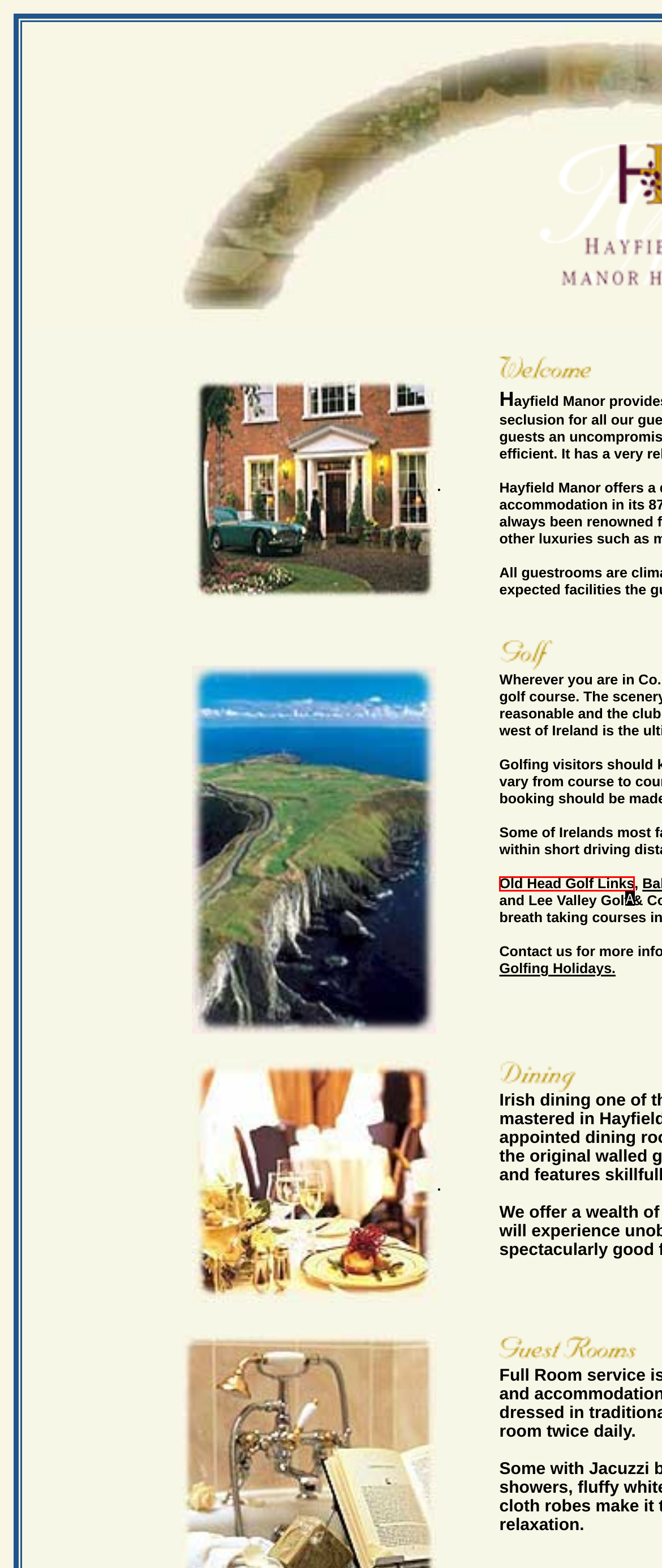Which option is described as follows: Old Head Golf Links
Answer with the letter of the matching option directly.

A